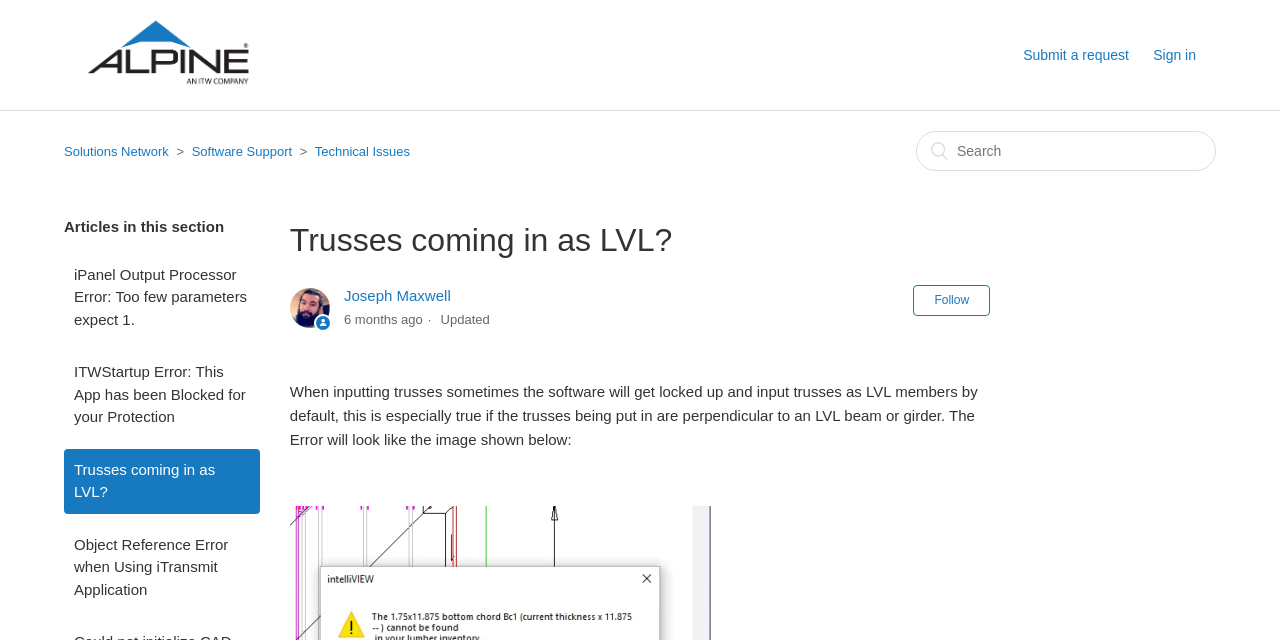Please look at the image and answer the question with a detailed explanation: What is the purpose of the 'Search' box?

The search box is located at the top right corner of the webpage, and it allows users to search for specific articles or topics within the webpage. This is evident from the presence of the search box and the surrounding links to various articles.